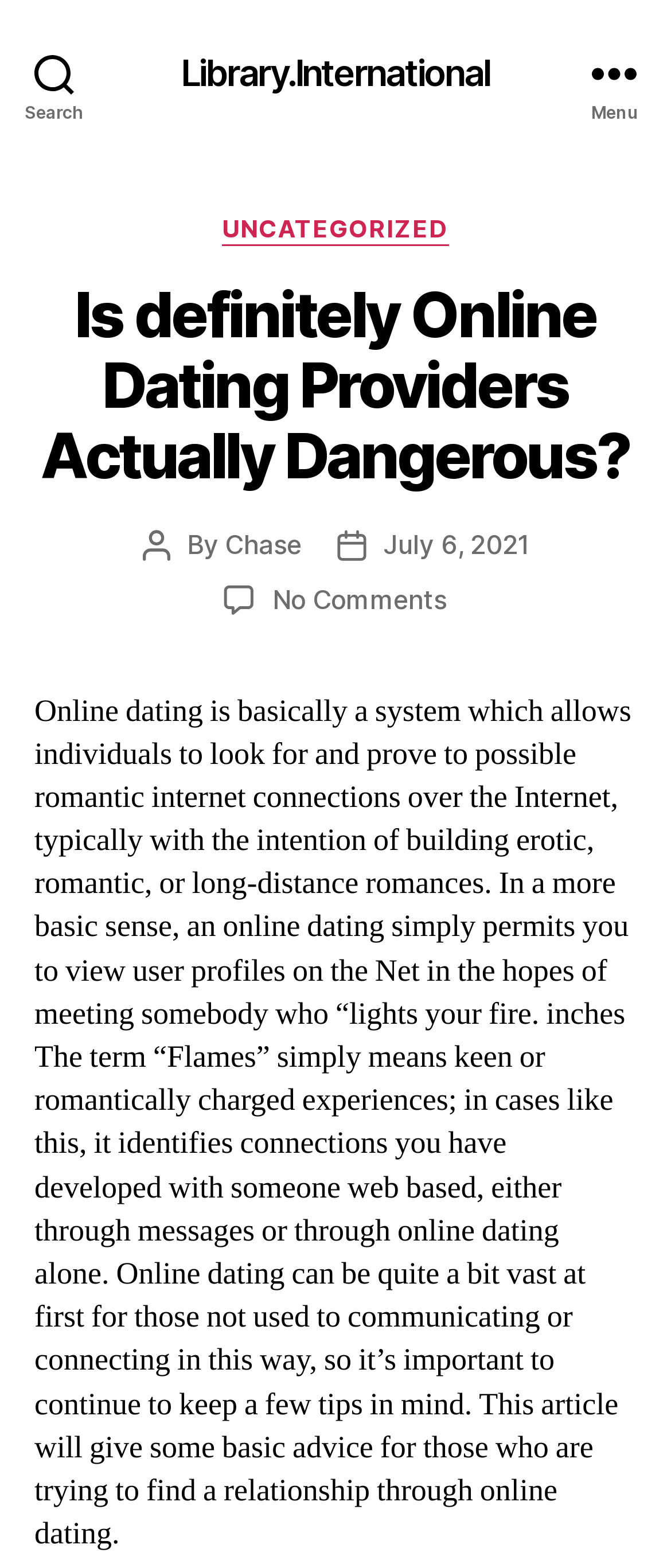Provide a one-word or short-phrase response to the question:
Who is the author of this article?

Chase